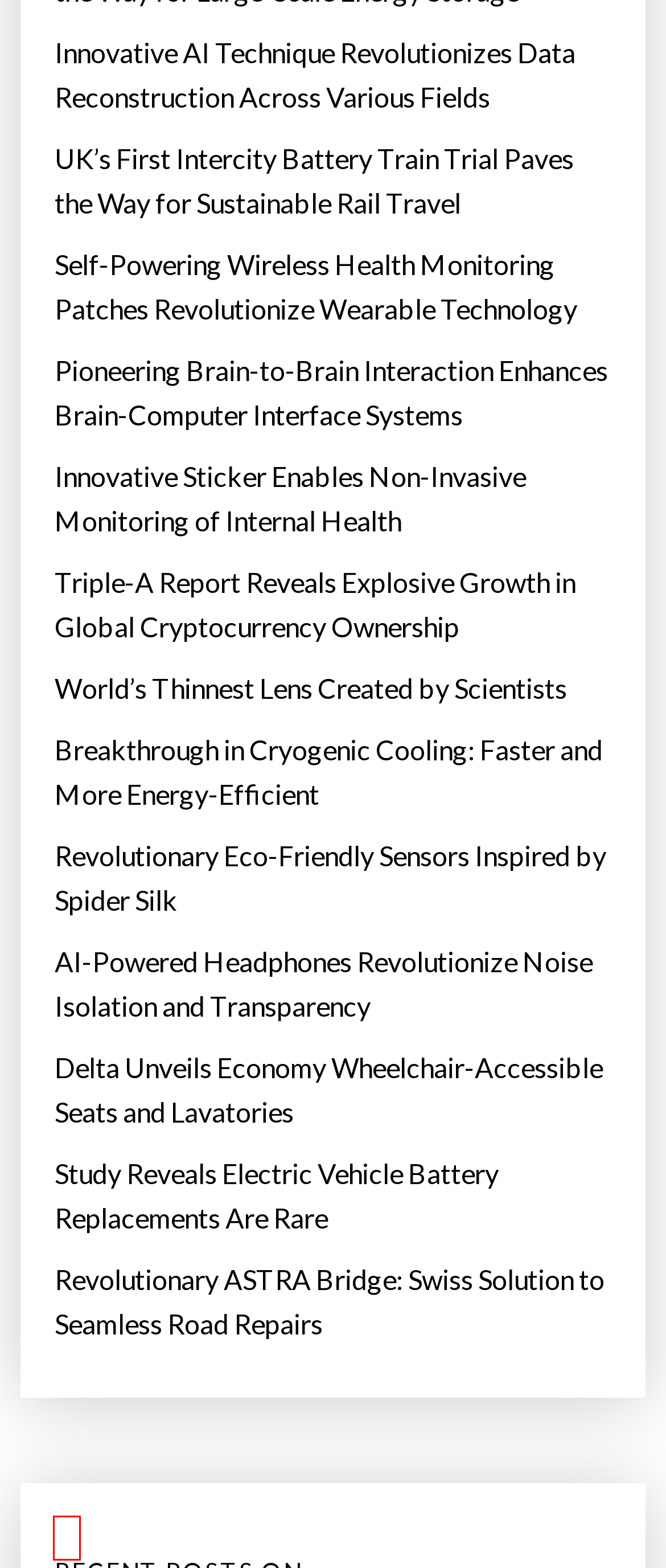Consider the screenshot of a webpage with a red bounding box and select the webpage description that best describes the new page that appears after clicking the element inside the red box. Here are the candidates:
A. UK’s First Intercity Battery Train Trial Paves the Way for Sustainable Rail Travel – Impact Lab
B. Revolutionary ASTRA Bridge: Swiss Solution to Seamless Road Repairs – Impact Lab
C. Self-Powering Wireless Health Monitoring Patches Revolutionize Wearable Technology – Impact Lab
D. Breakthrough in Cryogenic Cooling: Faster and More Energy-Efficient – Impact Lab
E. Futurist Speaker
F. AI-Powered Headphones Revolutionize Noise Isolation and Transparency – Impact Lab
G. Revolutionary Eco-Friendly Sensors Inspired by Spider Silk – Impact Lab
H. Innovative AI Technique Revolutionizes Data Reconstruction Across Various Fields – Impact Lab

E